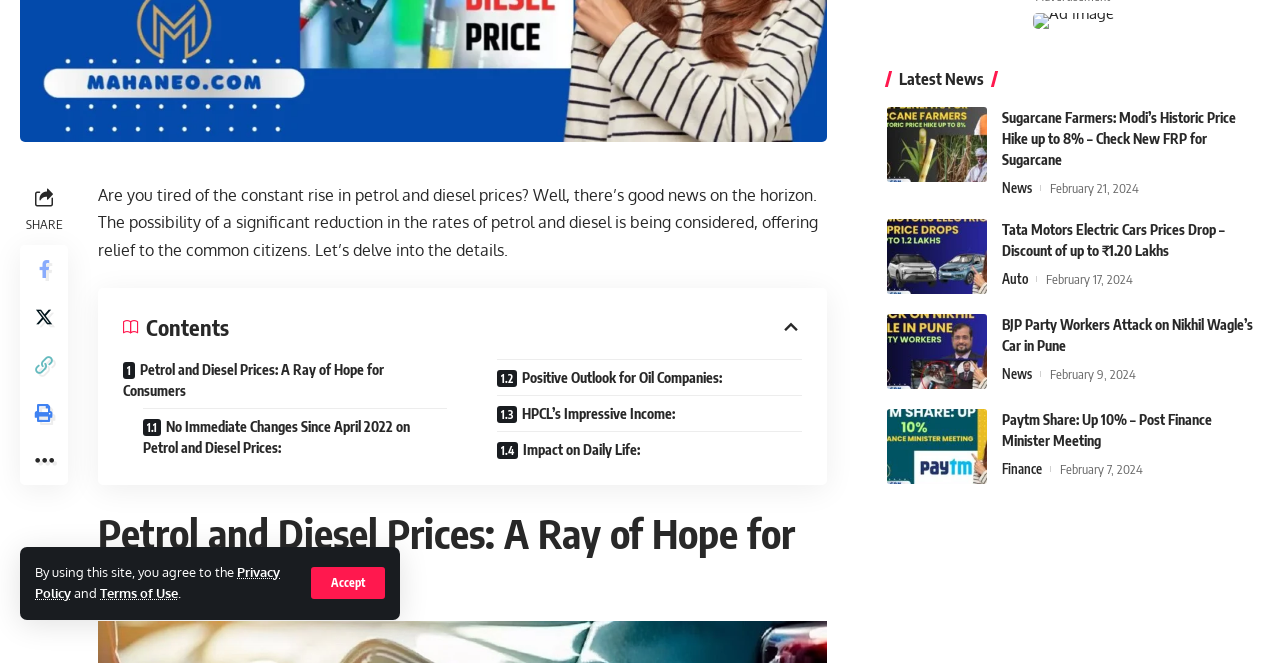Identify the bounding box coordinates for the UI element mentioned here: "Positive Outlook for Oil Companies:". Provide the coordinates as four float values between 0 and 1, i.e., [left, top, right, bottom].

[0.389, 0.542, 0.626, 0.596]